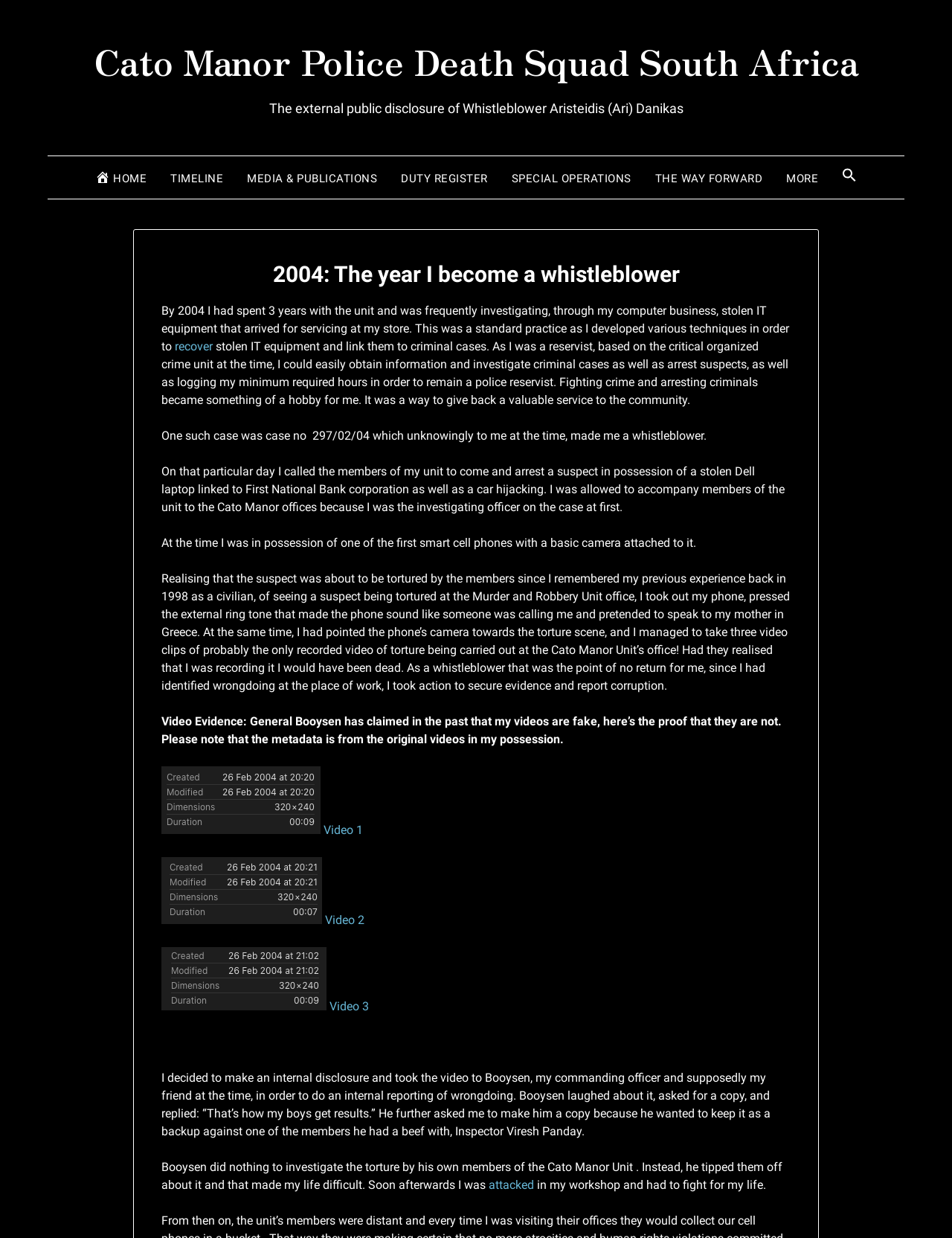Determine the bounding box coordinates for the HTML element mentioned in the following description: "Duty Register". The coordinates should be a list of four floats ranging from 0 to 1, represented as [left, top, right, bottom].

[0.42, 0.126, 0.544, 0.159]